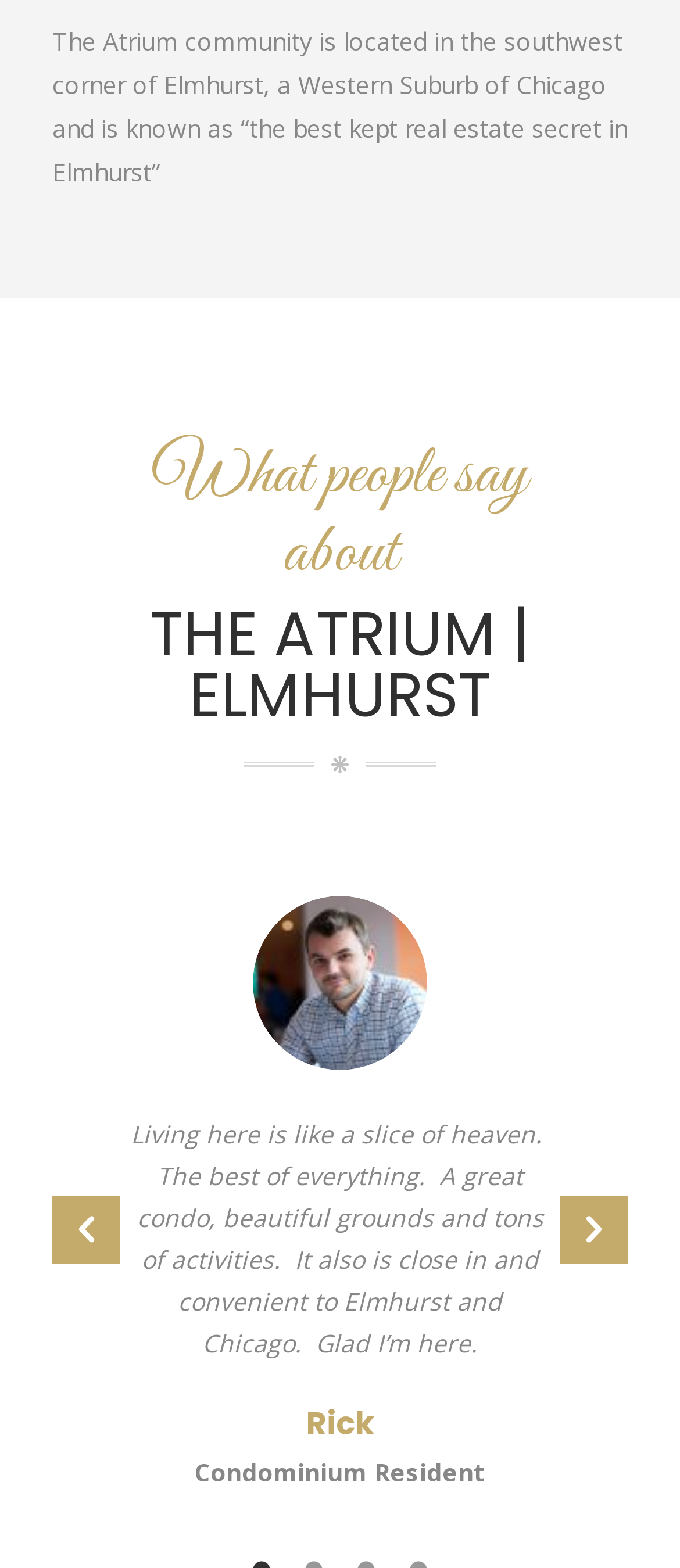Please analyze the image and give a detailed answer to the question:
What is the location of The Atrium community?

Based on the StaticText element with the text 'The Atrium community is located in the southwest corner of Elmhurst, a Western Suburb of Chicago and is known as “the best kept real estate secret in Elmhurst”', we can determine that The Atrium community is located in Elmhurst, which is a Western Suburb of Chicago.